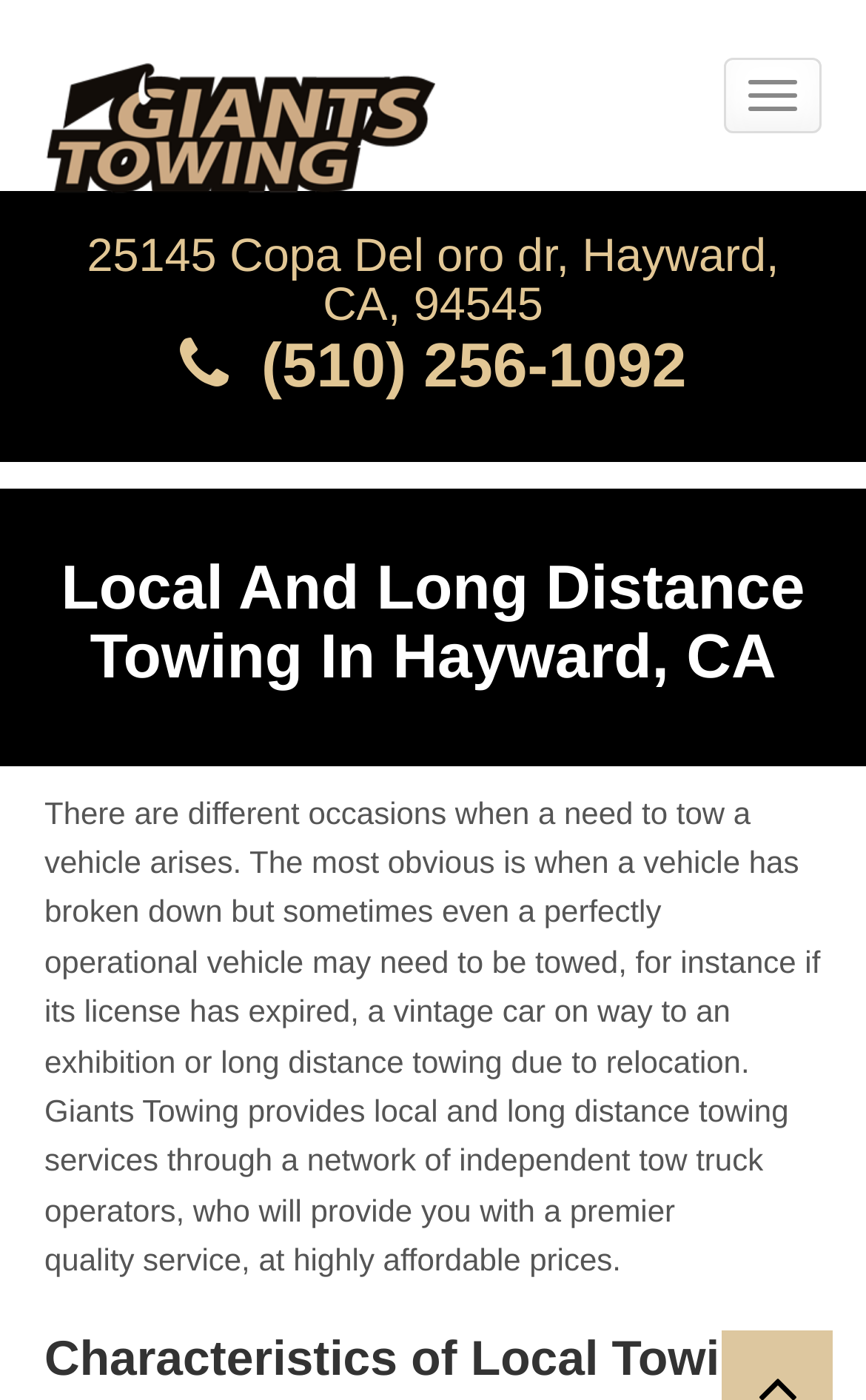What type of services does Giants Towing provide?
Look at the screenshot and respond with one word or a short phrase.

Local and long distance towing services